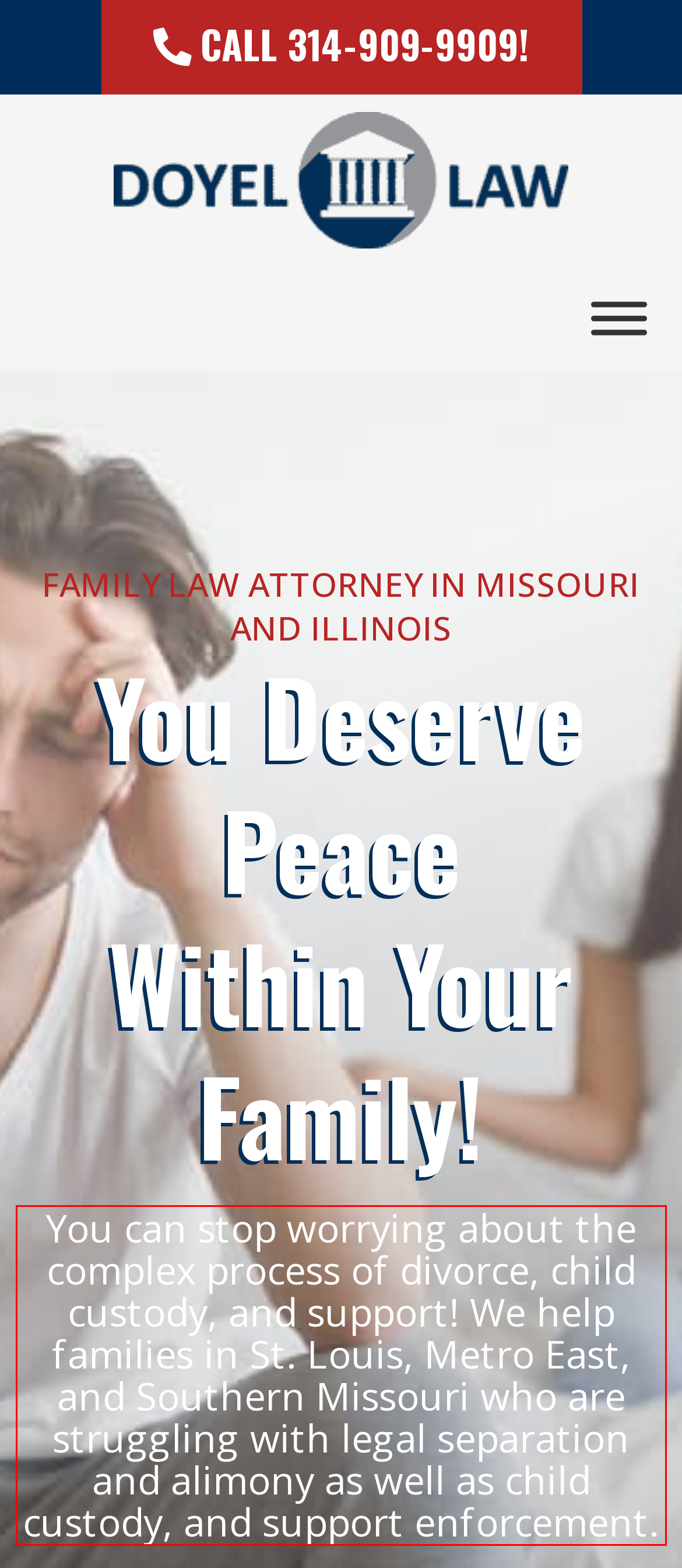Using the provided screenshot of a webpage, recognize and generate the text found within the red rectangle bounding box.

You can stop worrying about the complex process of divorce, child custody, and support! We help families in St. Louis, Metro East, and Southern Missouri who are struggling with legal separation and alimony as well as child custody, and support enforcement.